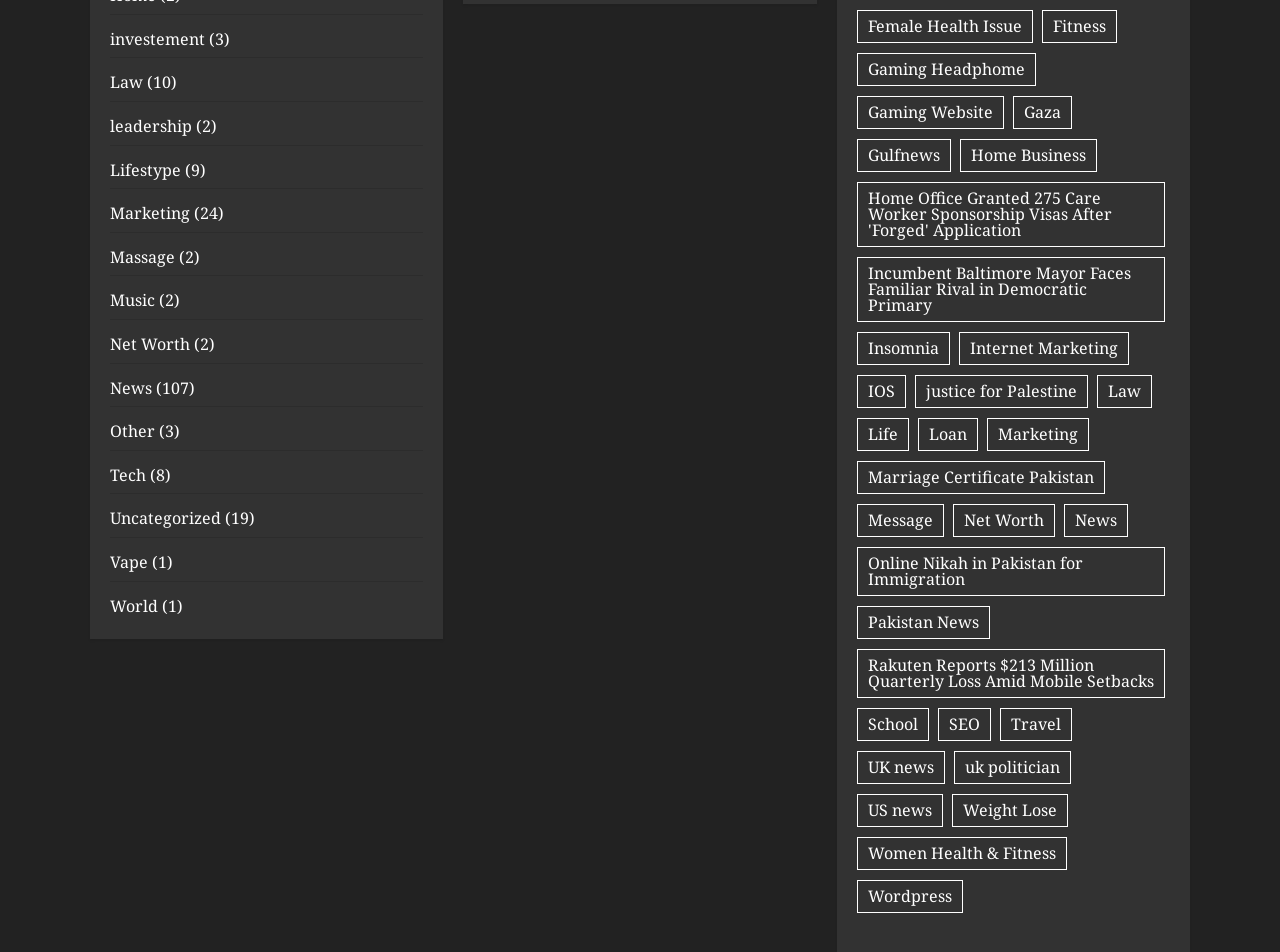Please specify the bounding box coordinates for the clickable region that will help you carry out the instruction: "Visit the leadership page".

[0.086, 0.121, 0.15, 0.145]